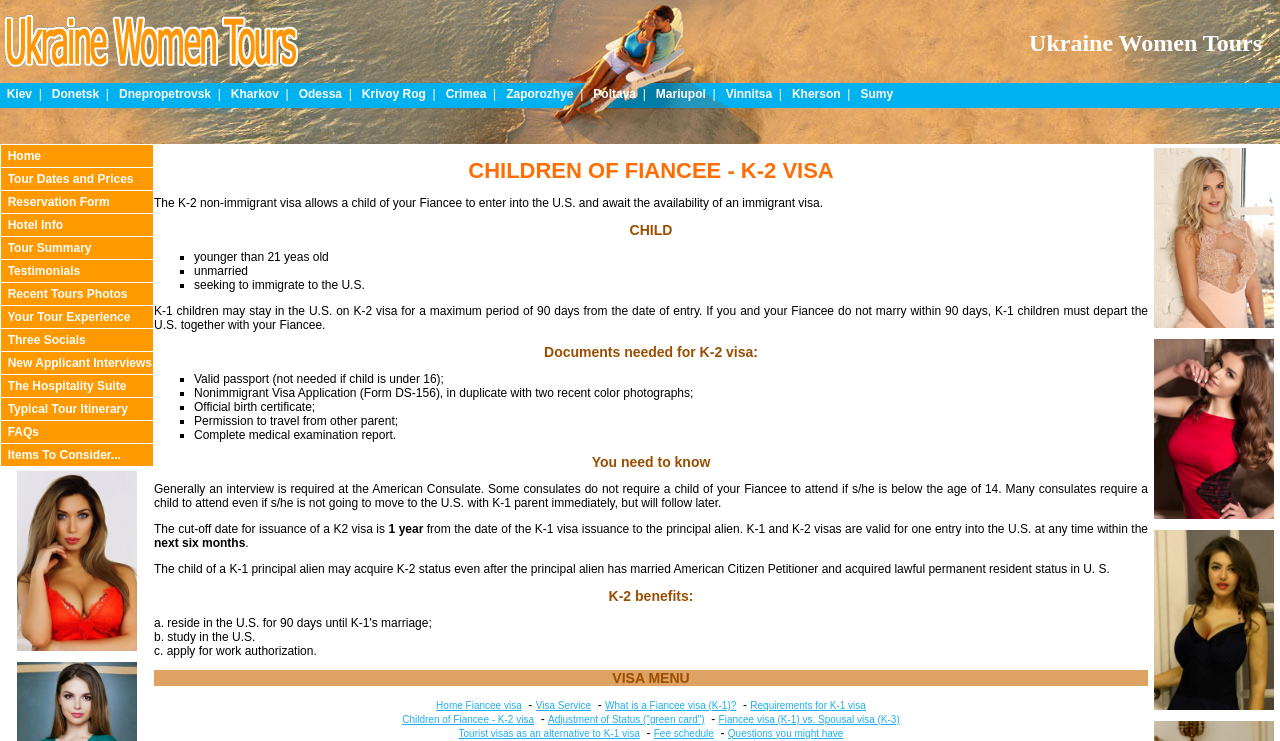Give a full account of the webpage's elements and their arrangement.

This webpage is about Ukraine Women Tours, specifically focused on K-2 visa information. At the top of the page, there is a table with a heading "Ukraine Women Tours" and a list of cities in Ukraine, including Kiev, Donetsk, Dnepropetrovsk, and others. Below this table, there is a narrower table on the left side of the page, containing a list of links to various pages, such as "Home", "Tour Dates and Prices", "Reservation Form", and others. These links are arranged vertically, with each link on a separate line. 

On the right side of the page, there is a large empty space, with no visible content. At the very bottom of the page, there is a single link "Ukraine Women". There is one image on the page, located at the top, which is the logo of Ukraine Women Tours. Overall, the page has a simple layout with a focus on providing links to various resources related to Ukraine Women Tours and K-2 visa information.